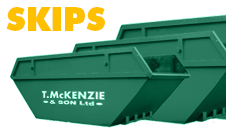Look at the image and write a detailed answer to the question: 
What is the color of the bold letters 'SKIPS' in the image?

The caption specifically mentions that the word 'SKIPS' is in bold, yellow letters, which is a prominent feature of the image. This suggests that the company is highlighting its skip hire services in a bold and eye-catching manner.